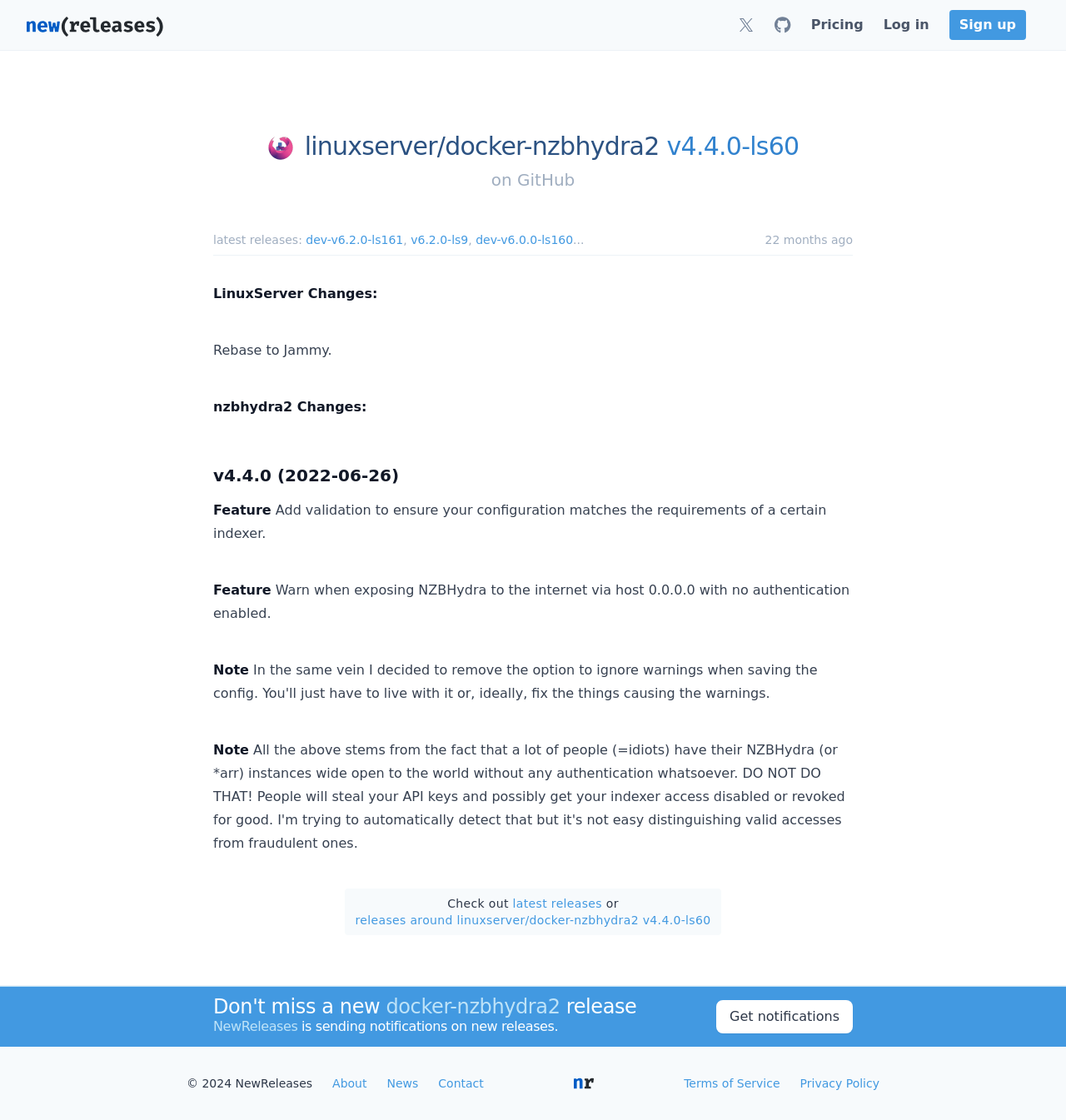Determine the bounding box for the HTML element described here: "Get notifications". The coordinates should be given as [left, top, right, bottom] with each number being a float between 0 and 1.

[0.672, 0.893, 0.8, 0.922]